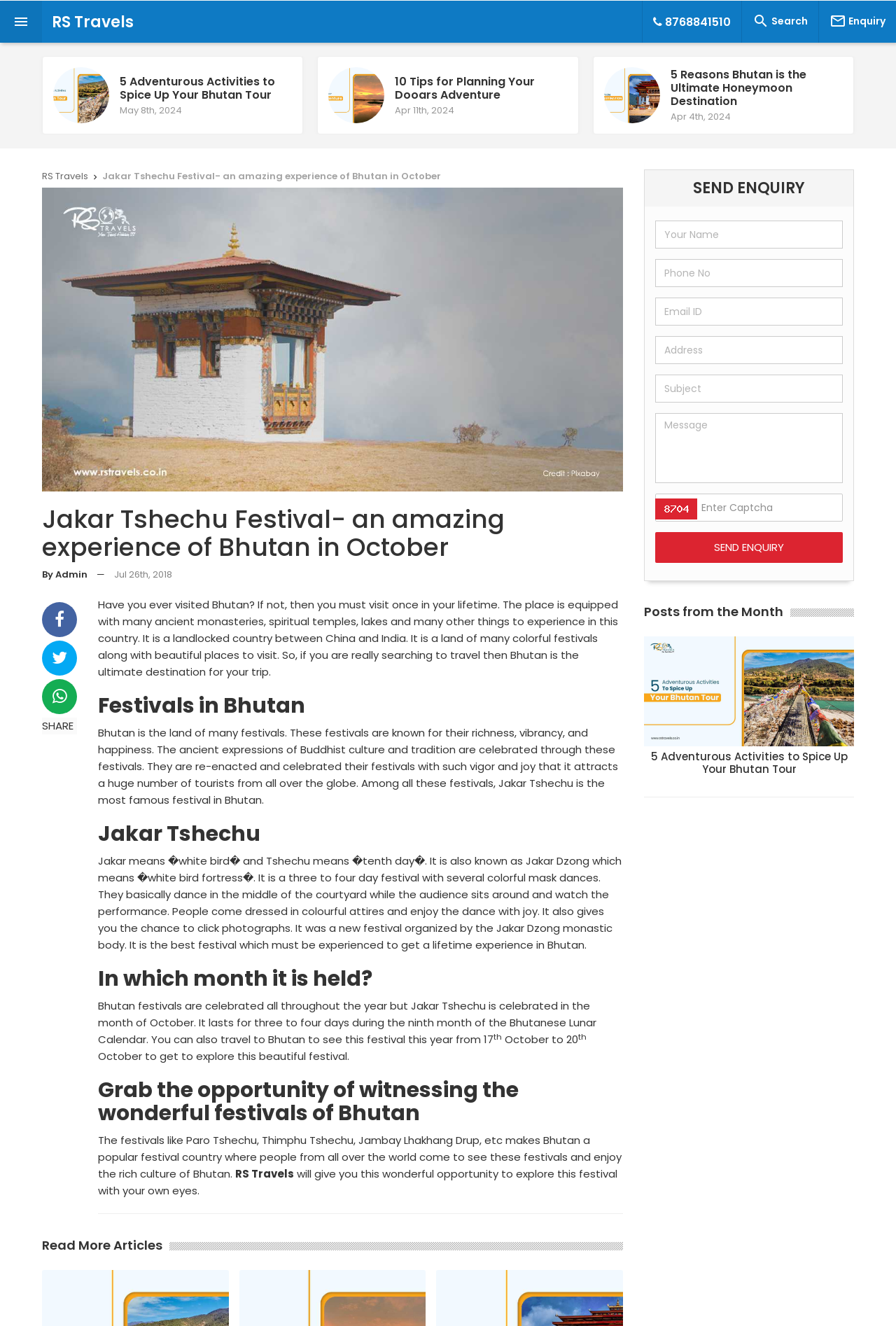Please specify the bounding box coordinates of the region to click in order to perform the following instruction: "Search for something".

[0.828, 0.0, 0.913, 0.032]